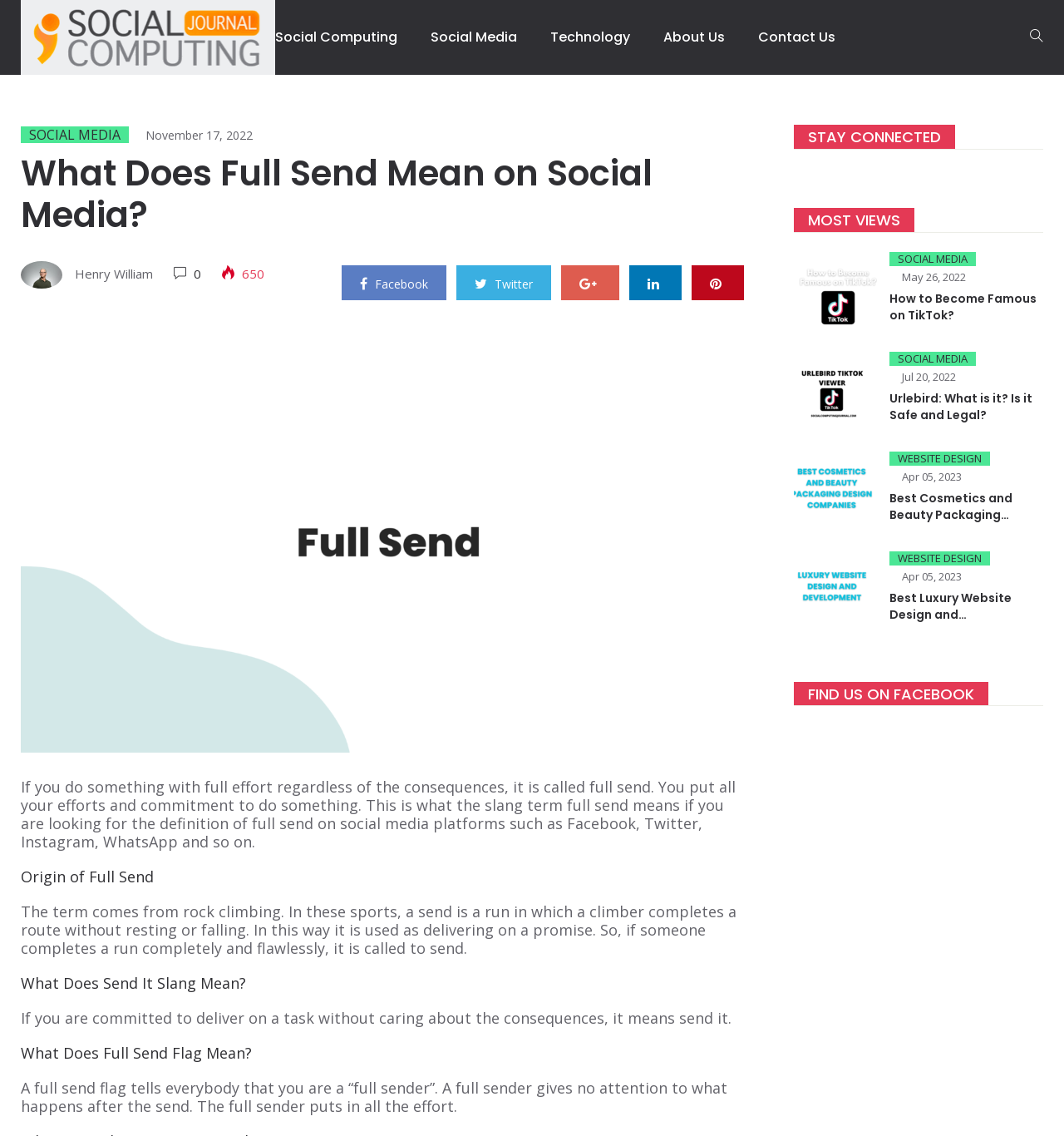Who is the author of this article?
Examine the image and provide an in-depth answer to the question.

The author's name is mentioned below the article title as 'Henry William', which indicates that he is the writer of this article.